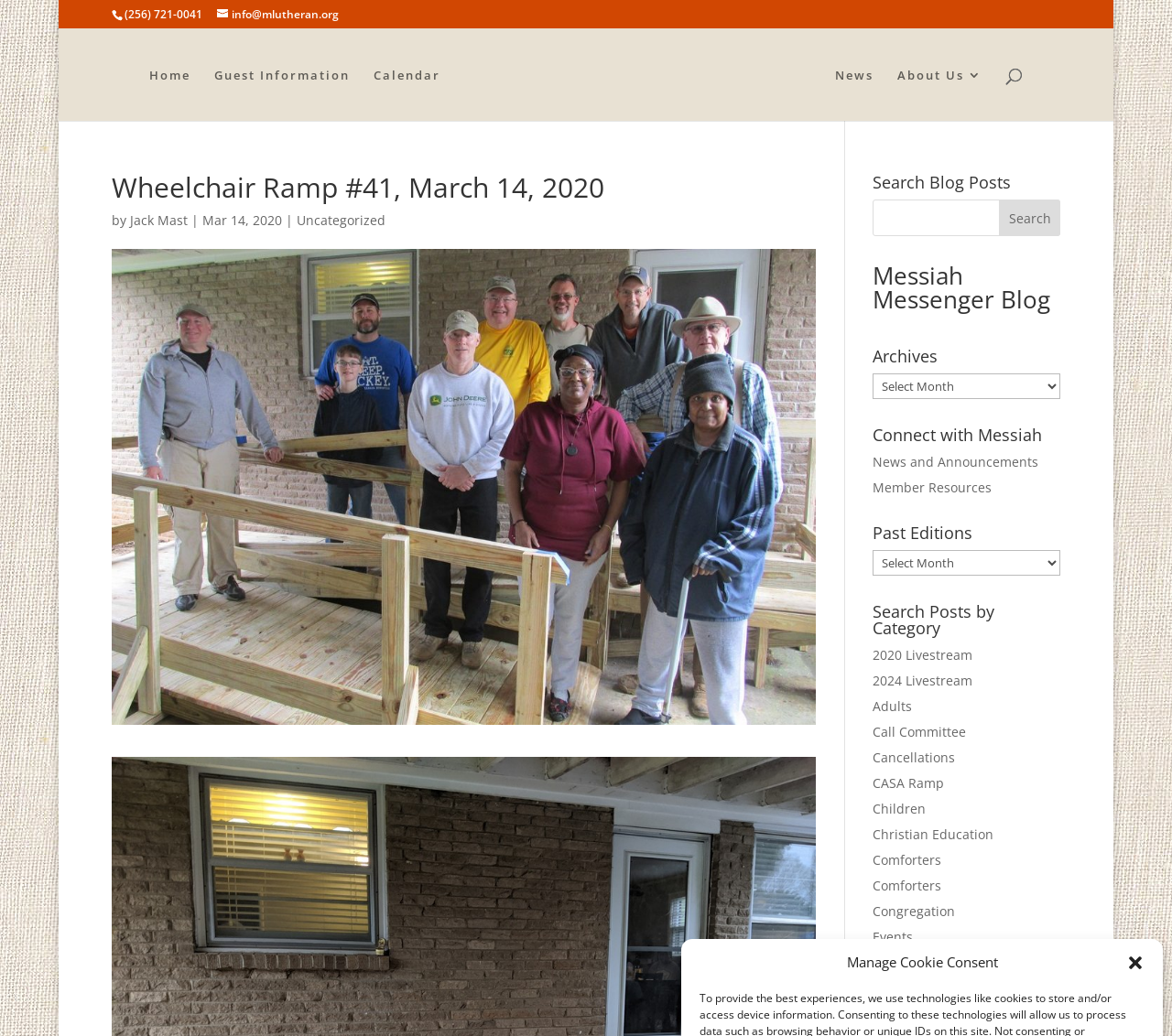Return the bounding box coordinates of the UI element that corresponds to this description: "Web Development". The coordinates must be given as four float numbers in the range of 0 and 1, [left, top, right, bottom].

None